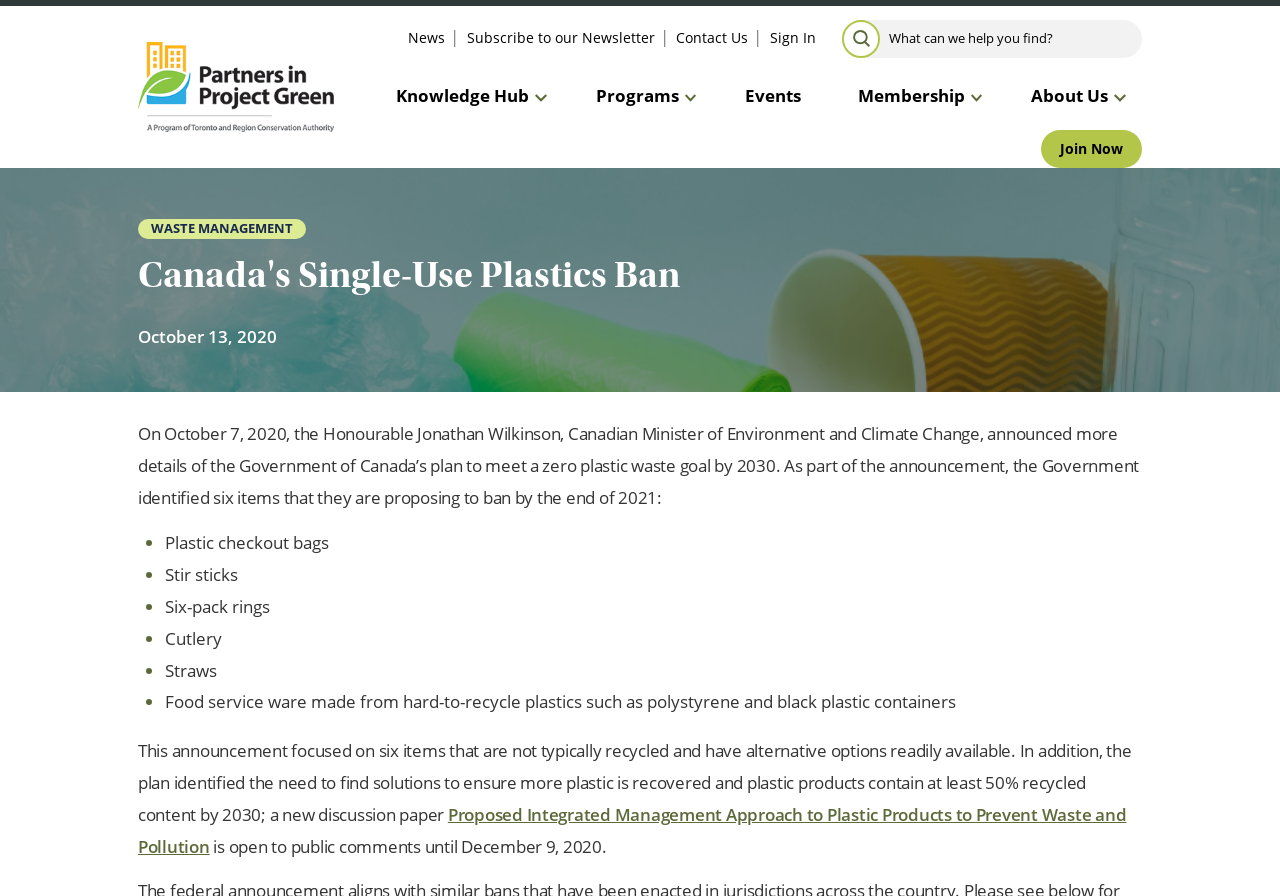Please study the image and answer the question comprehensively:
What is the proposed ban on by the end of 2021?

According to the webpage, the Government of Canada is proposing to ban six items by the end of 2021, which are listed as plastic checkout bags, stir sticks, six-pack rings, cutlery, straws, and food service ware made from hard-to-recycle plastics.